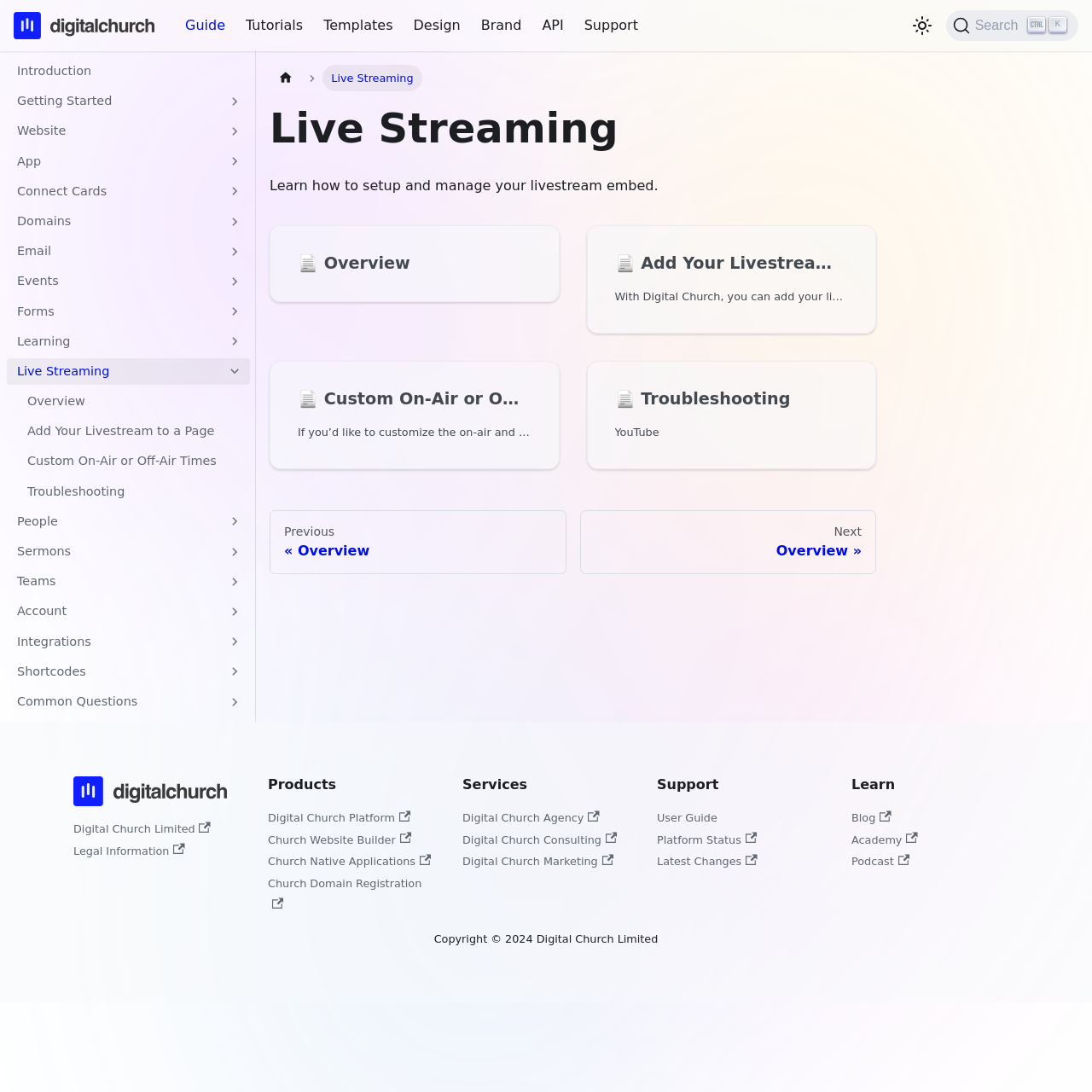Identify the bounding box coordinates of the region that should be clicked to execute the following instruction: "Expand sidebar category 'Getting Started'".

[0.201, 0.081, 0.229, 0.105]